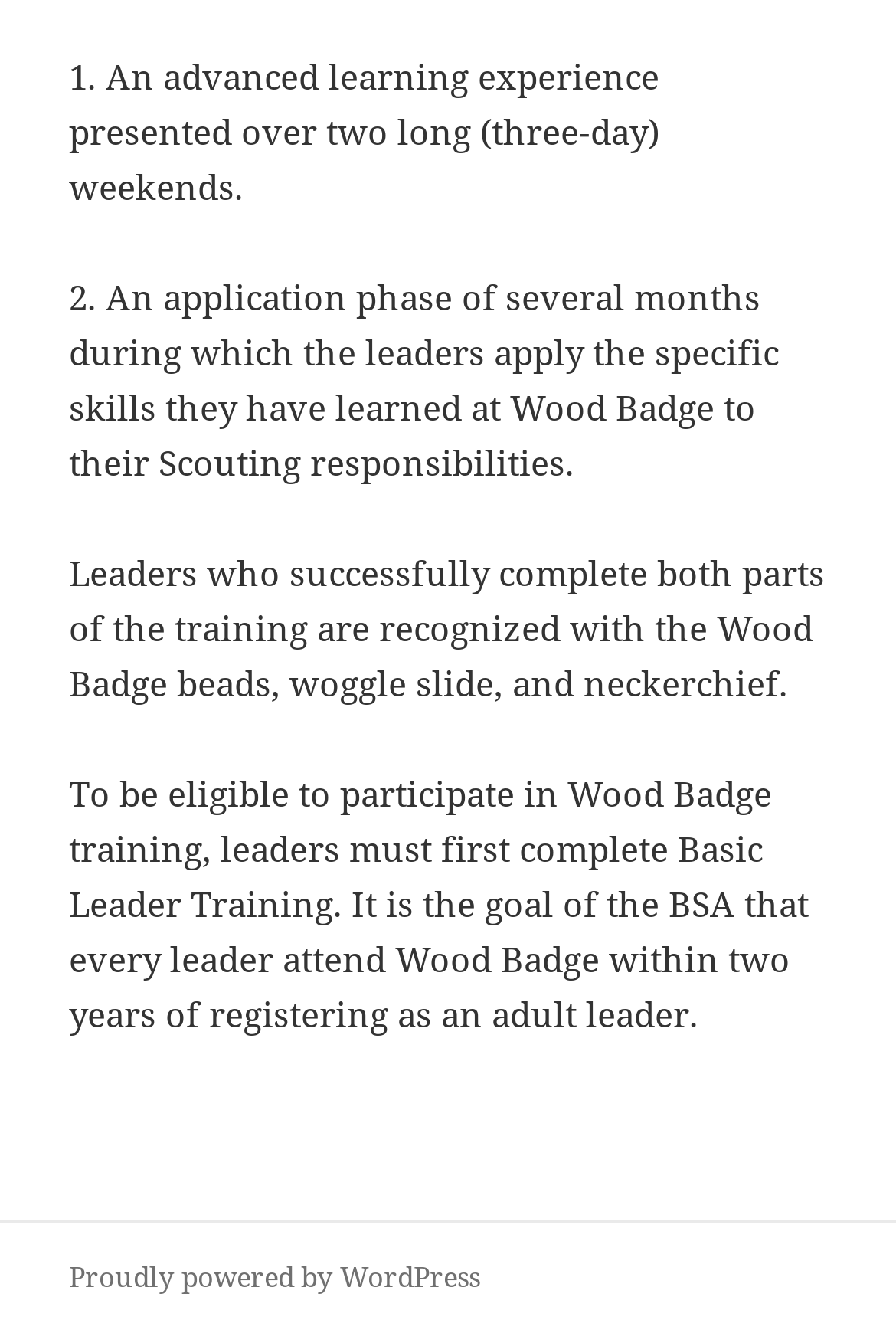Identify the bounding box coordinates for the UI element described as: "Protective gown by Trigema". The coordinates should be provided as four floats between 0 and 1: [left, top, right, bottom].

None